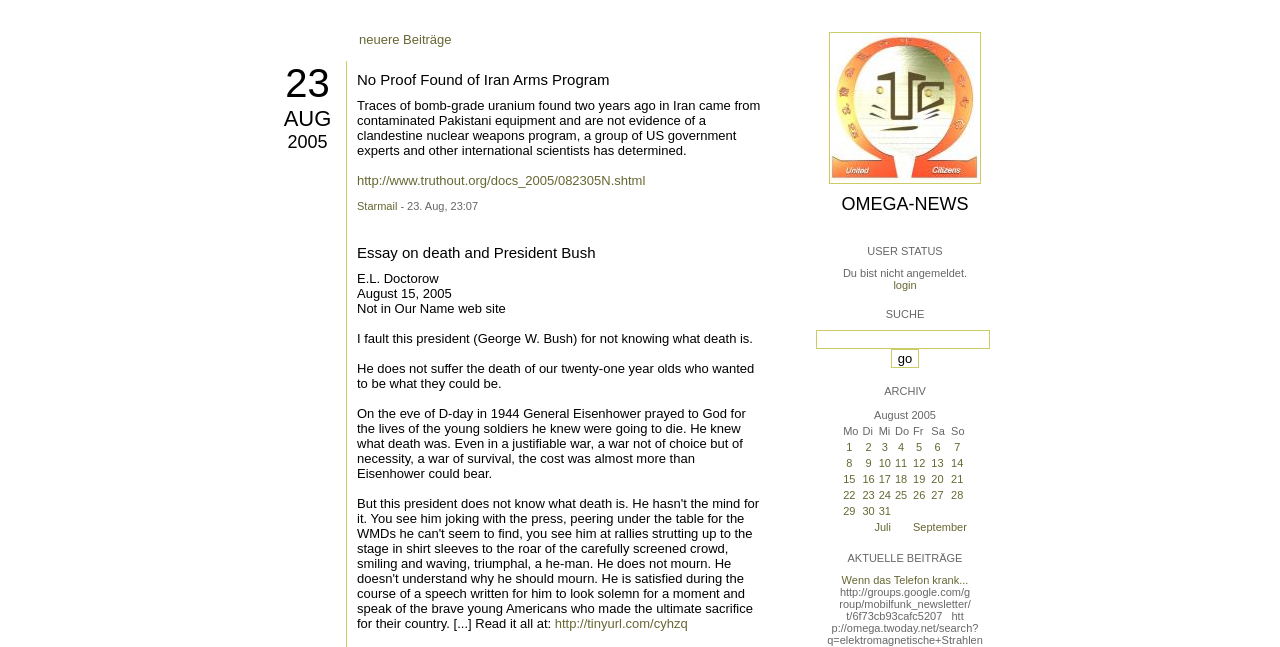Locate the coordinates of the bounding box for the clickable region that fulfills this instruction: "click on the 'neuere Beiträge' link".

[0.28, 0.049, 0.353, 0.073]